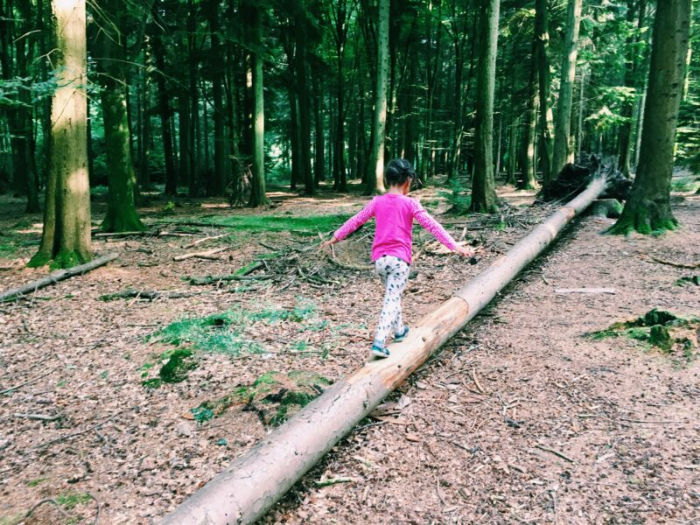Provide a brief response to the question using a single word or phrase: 
What is filtering through the canopy?

Sunlight